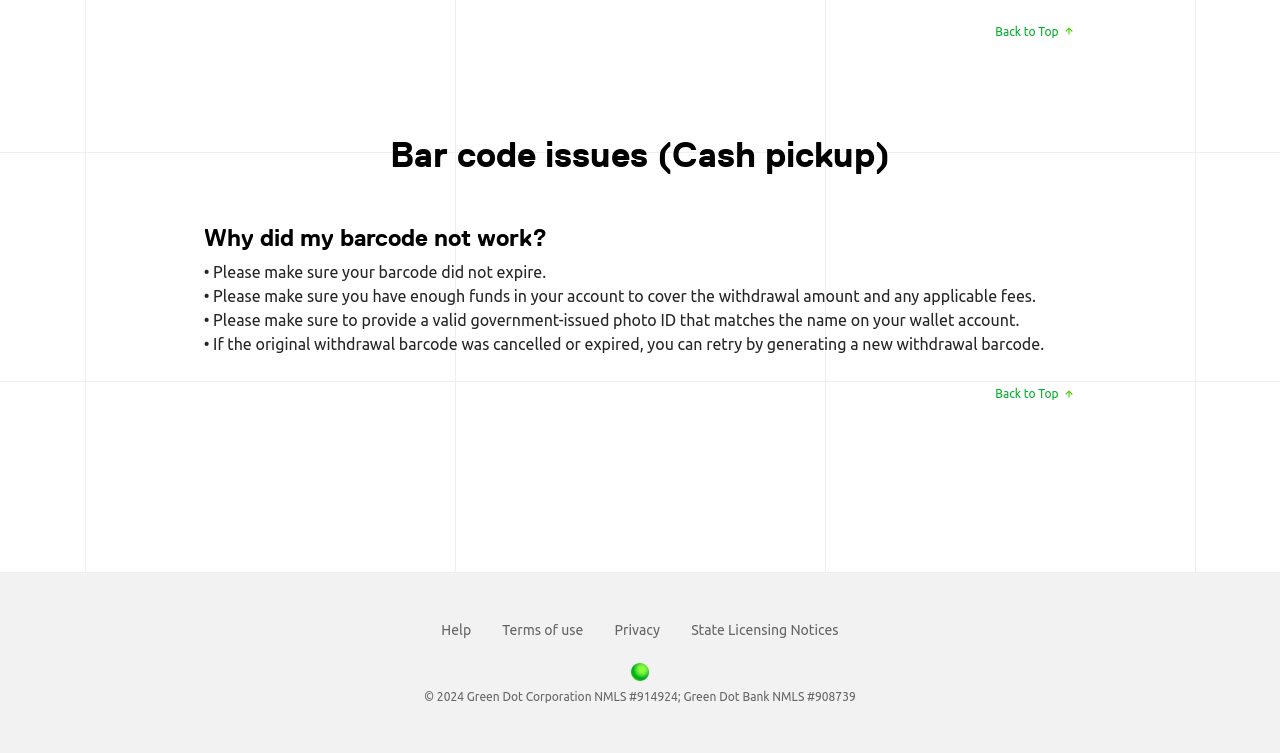What should I do if my original withdrawal barcode was cancelled or expired?
Answer the question with just one word or phrase using the image.

Generate a new one